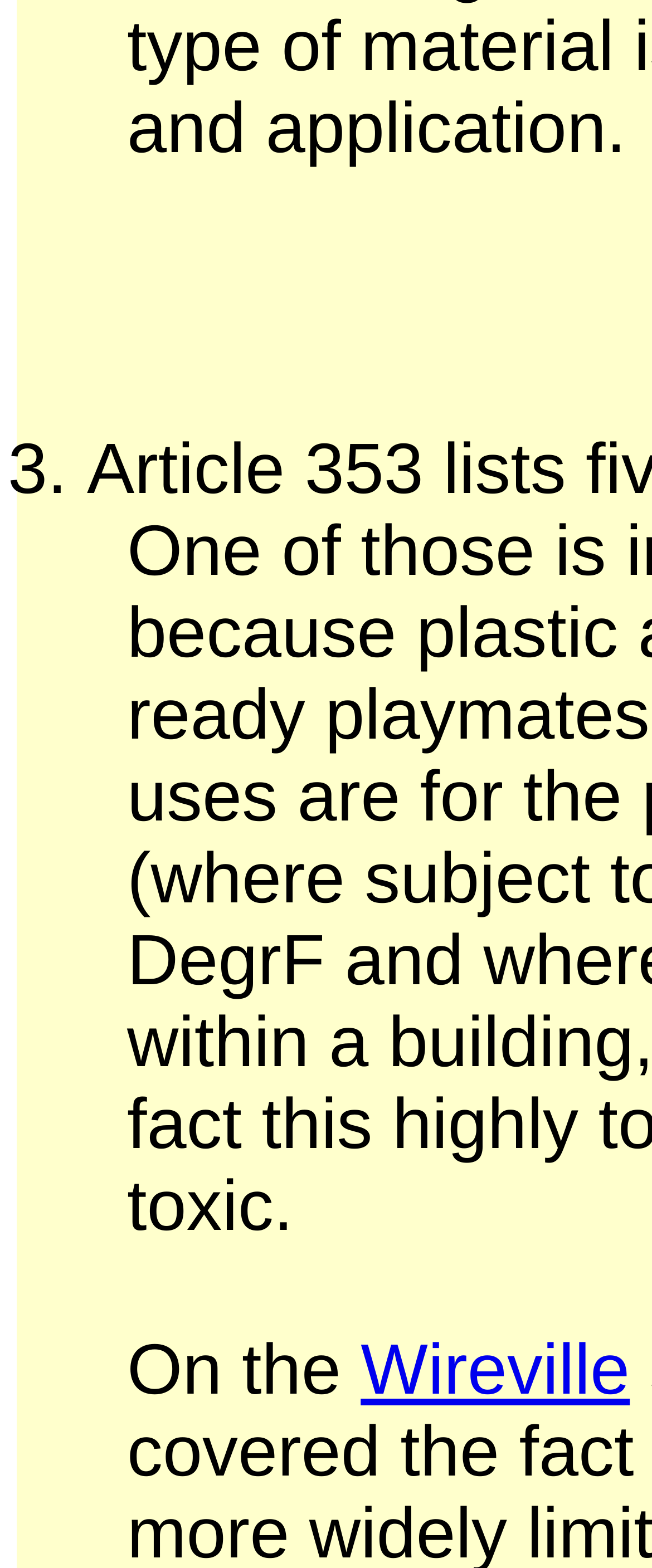Find the bounding box coordinates for the HTML element described in this sentence: "Wireville". Provide the coordinates as four float numbers between 0 and 1, in the format [left, top, right, bottom].

[0.553, 0.848, 0.966, 0.899]